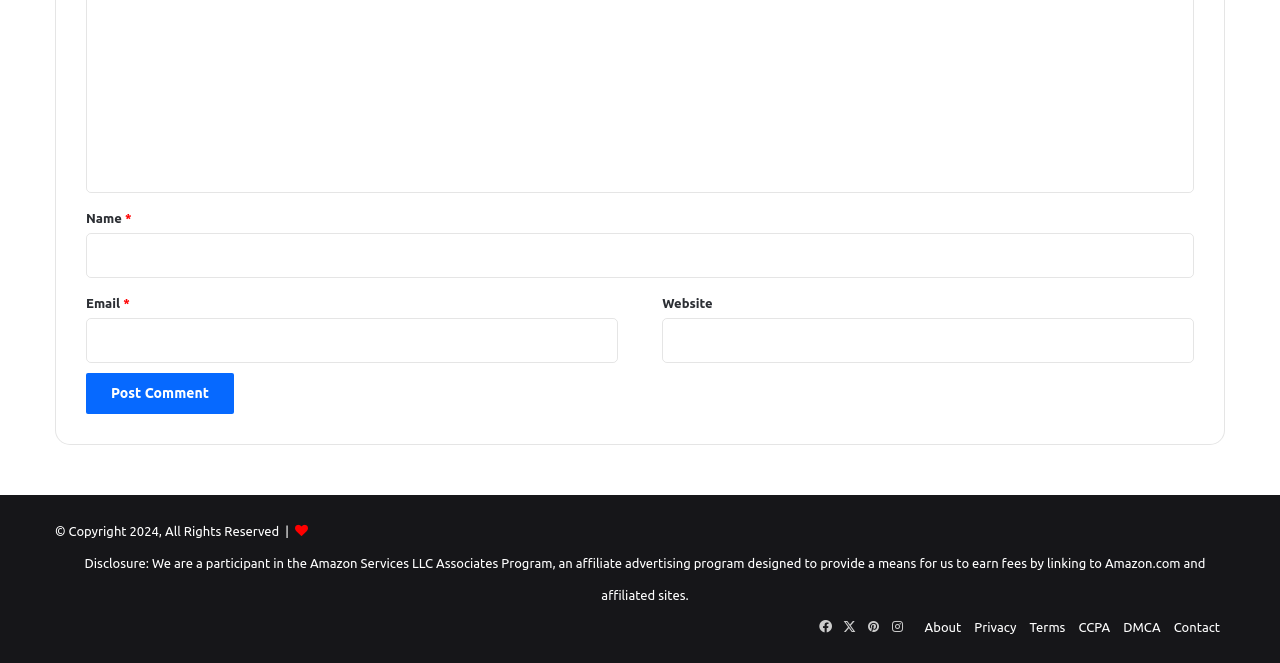Please identify the bounding box coordinates of where to click in order to follow the instruction: "Visit the About page".

[0.722, 0.935, 0.751, 0.956]